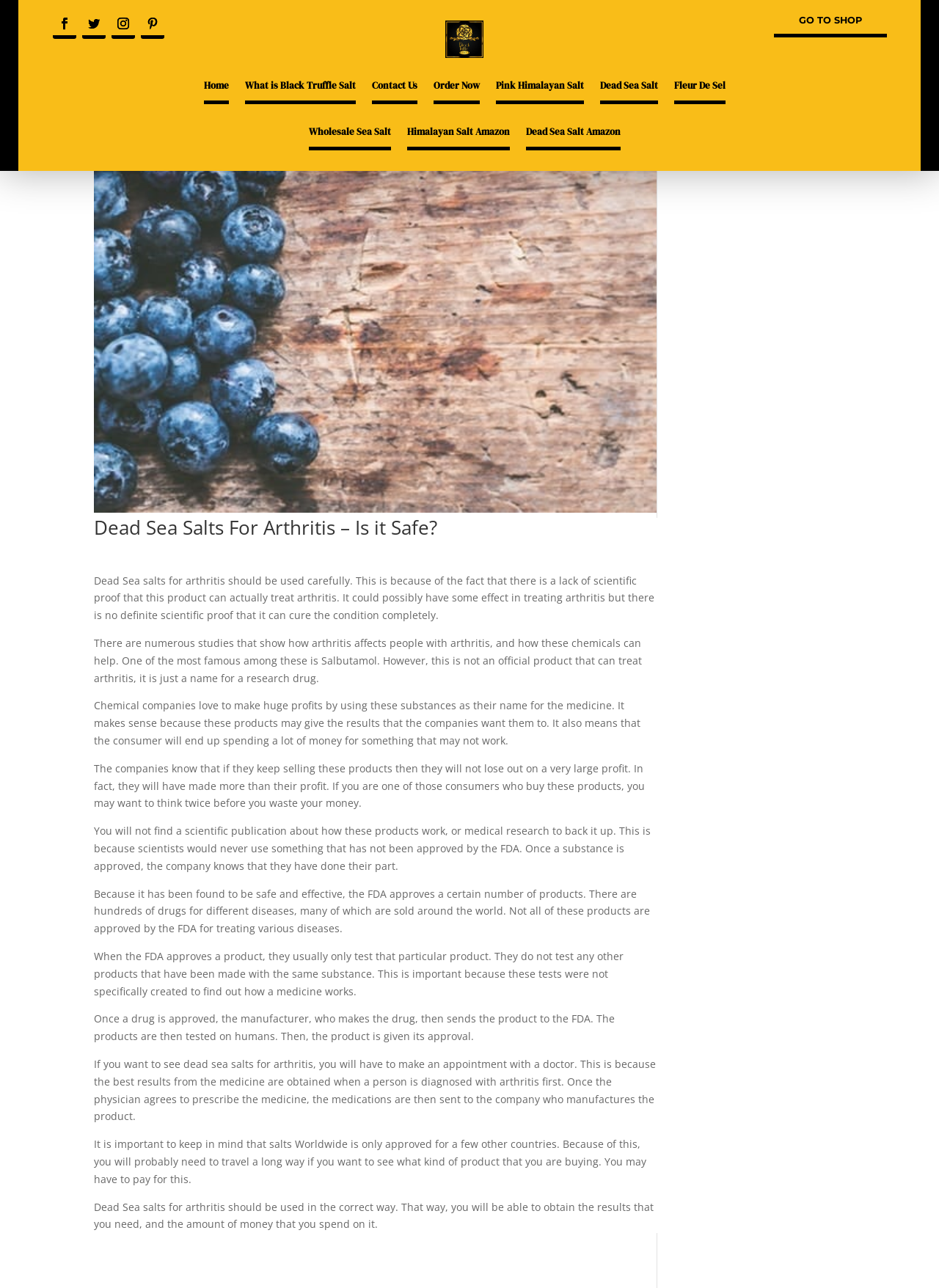Please extract the primary headline from the webpage.

dead sea salt for arthritis